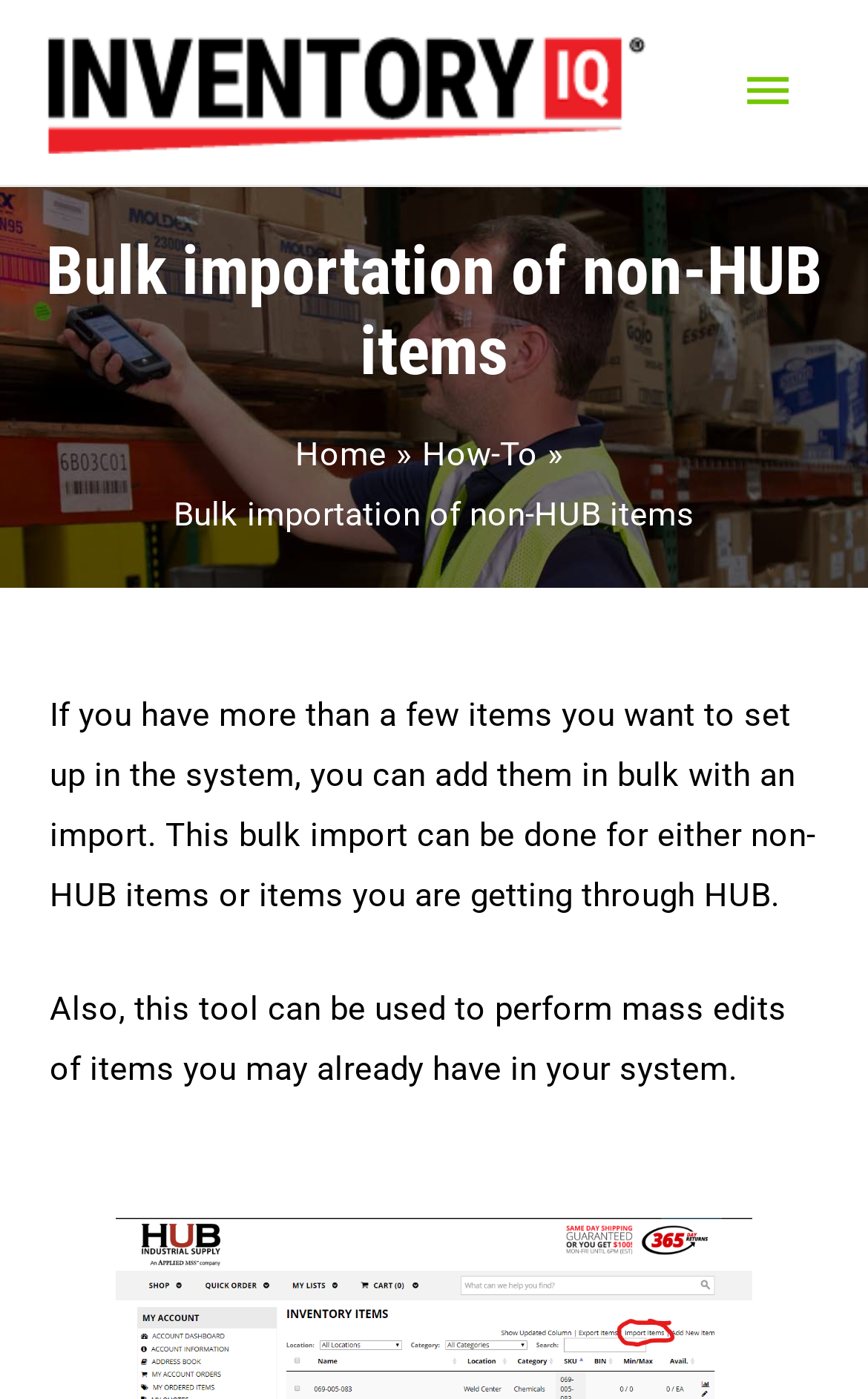Describe all visible elements and their arrangement on the webpage.

The webpage is about bulk importation of non-HUB items, with the title "Bulk importation of non-HUB items" prominently displayed at the top. Below the title, there is a navigation section with breadcrumbs, showing the path "Home" > "How-To" > "Bulk importation of non-HUB items". 

To the top left, there is an image that spans the entire width of the page. Above this image, there is a link to "IQ Support" accompanied by an "IQ Support" logo. On the top right, there is a main menu button that can be expanded.

The main content of the page is divided into two paragraphs. The first paragraph explains that bulk import can be used to add multiple items to the system, either non-HUB items or items from HUB. The second paragraph mentions that this tool can also be used to perform mass edits of existing items in the system.